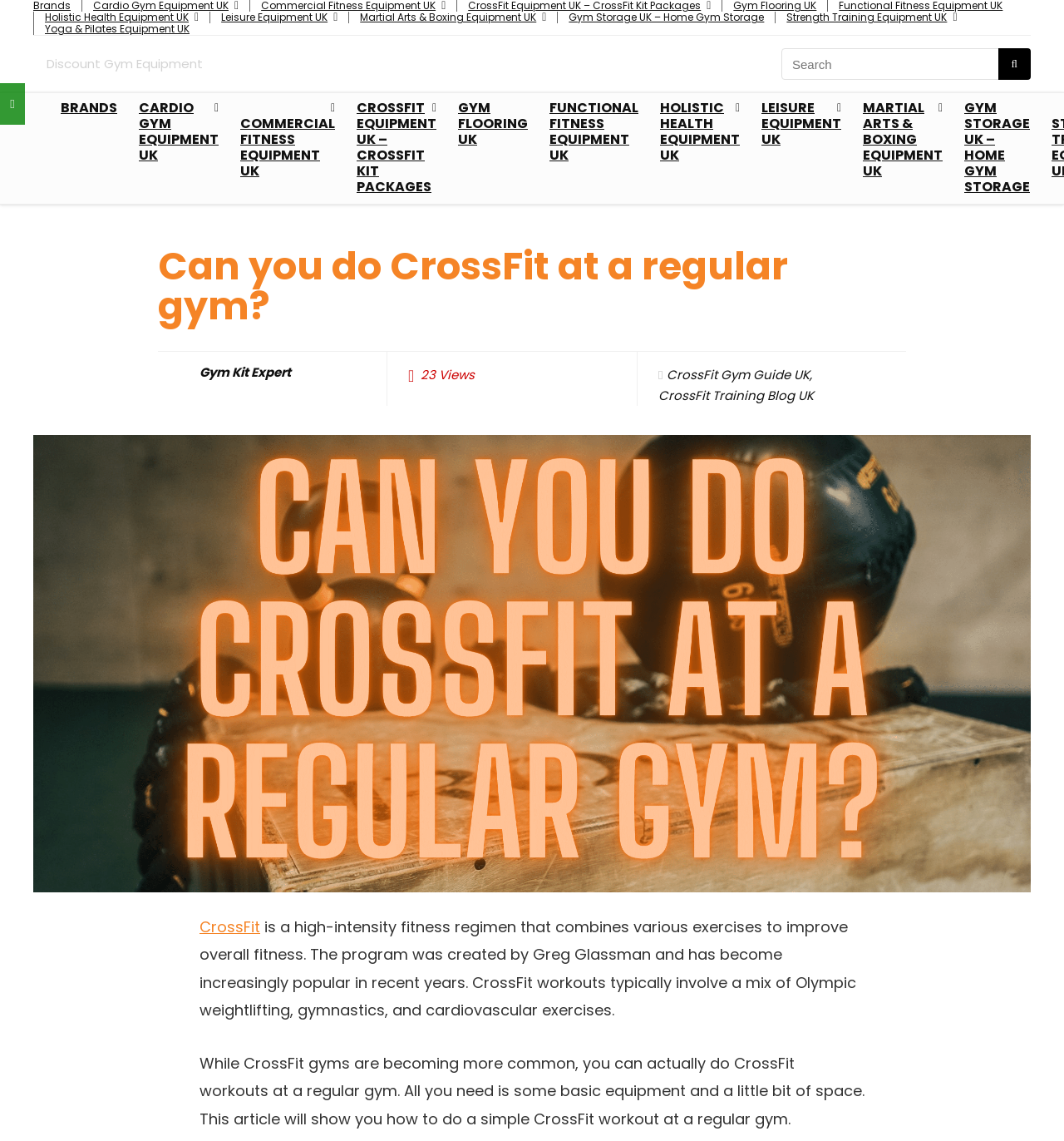Please locate the bounding box coordinates of the element that should be clicked to achieve the given instruction: "Learn about CrossFit training".

[0.619, 0.339, 0.765, 0.354]